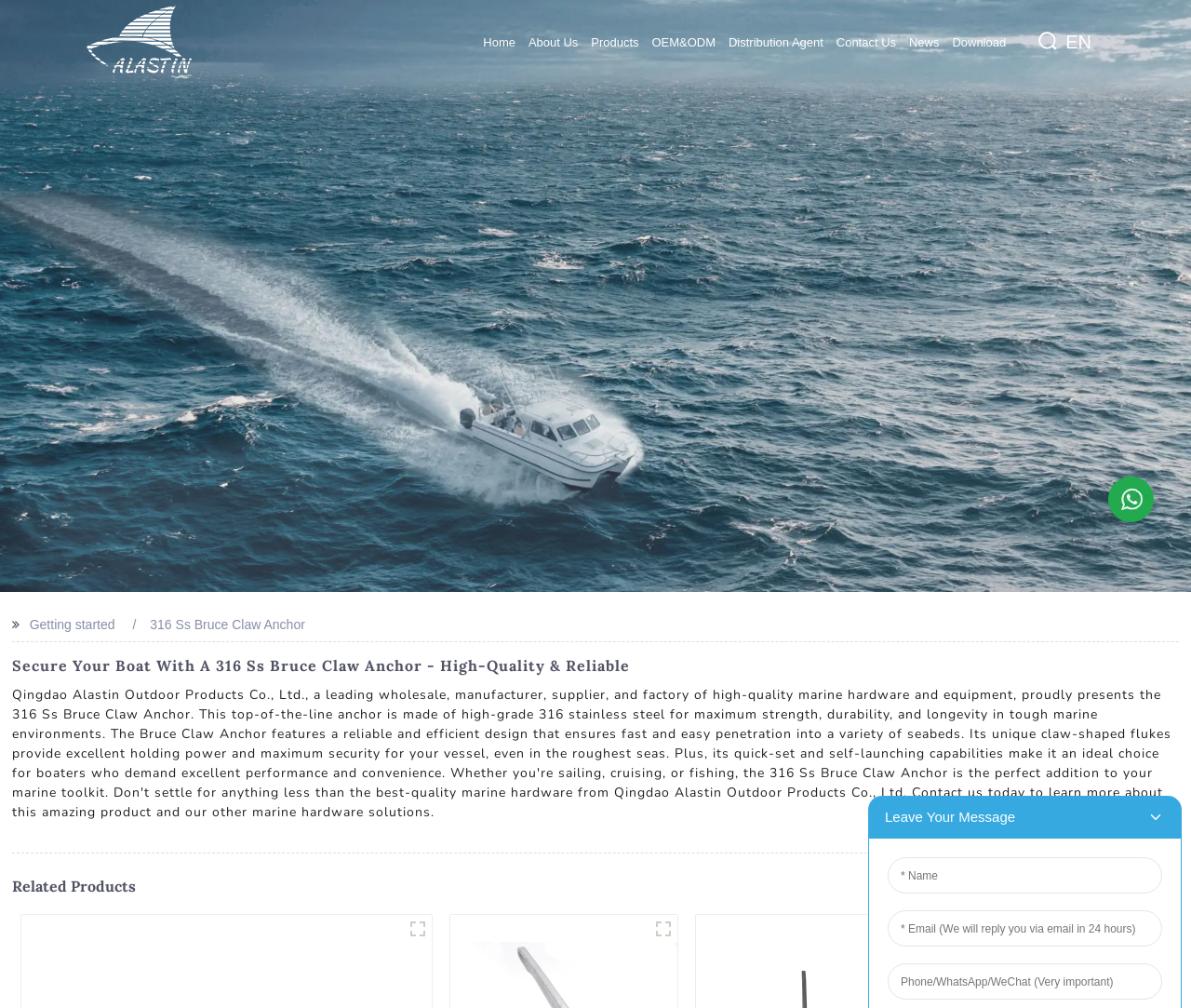What is the language of the webpage?
Answer with a single word or short phrase according to what you see in the image.

EN